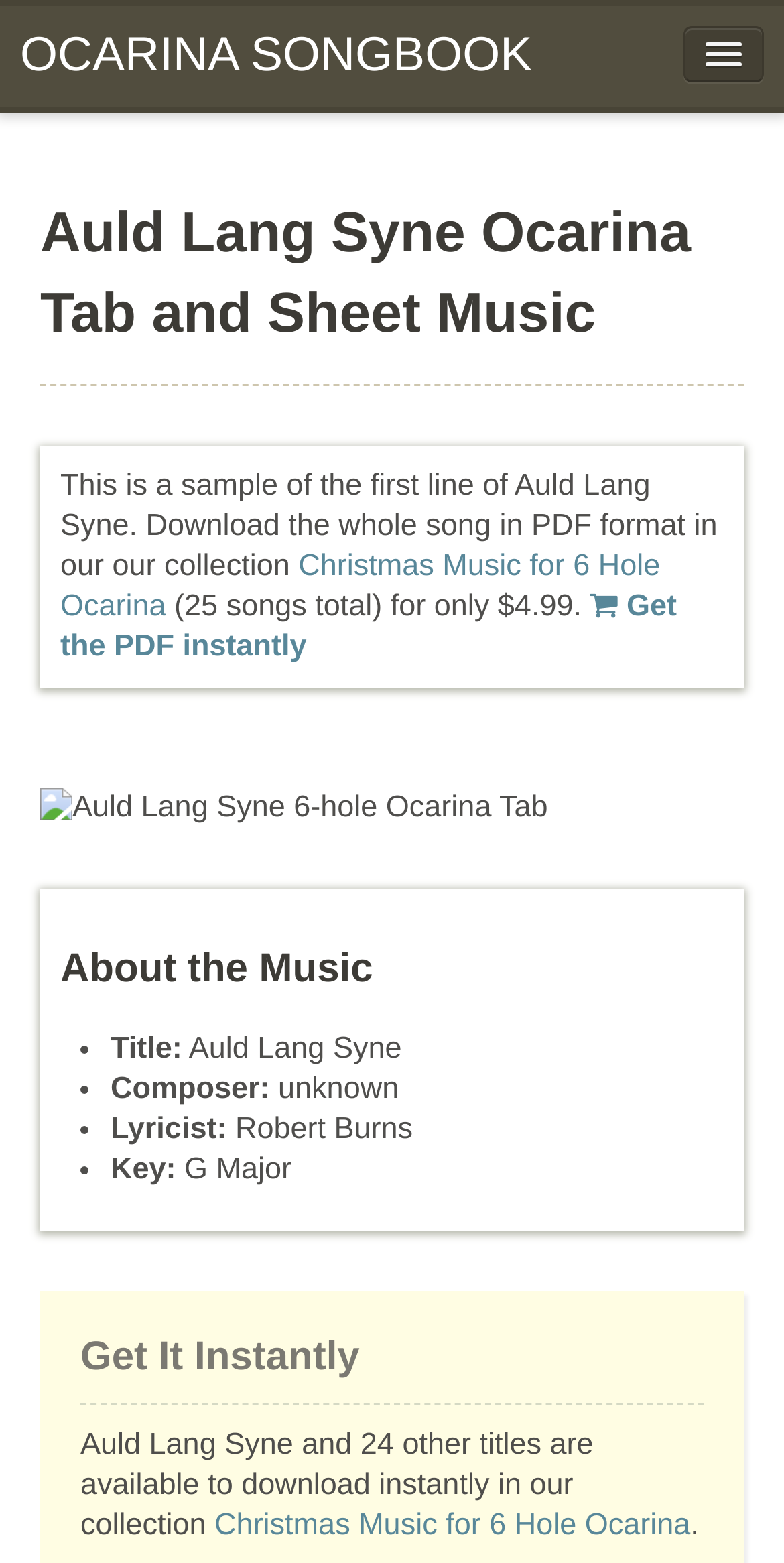What is the key of the song 'Auld Lang Syne'?
Give a single word or phrase as your answer by examining the image.

G Major